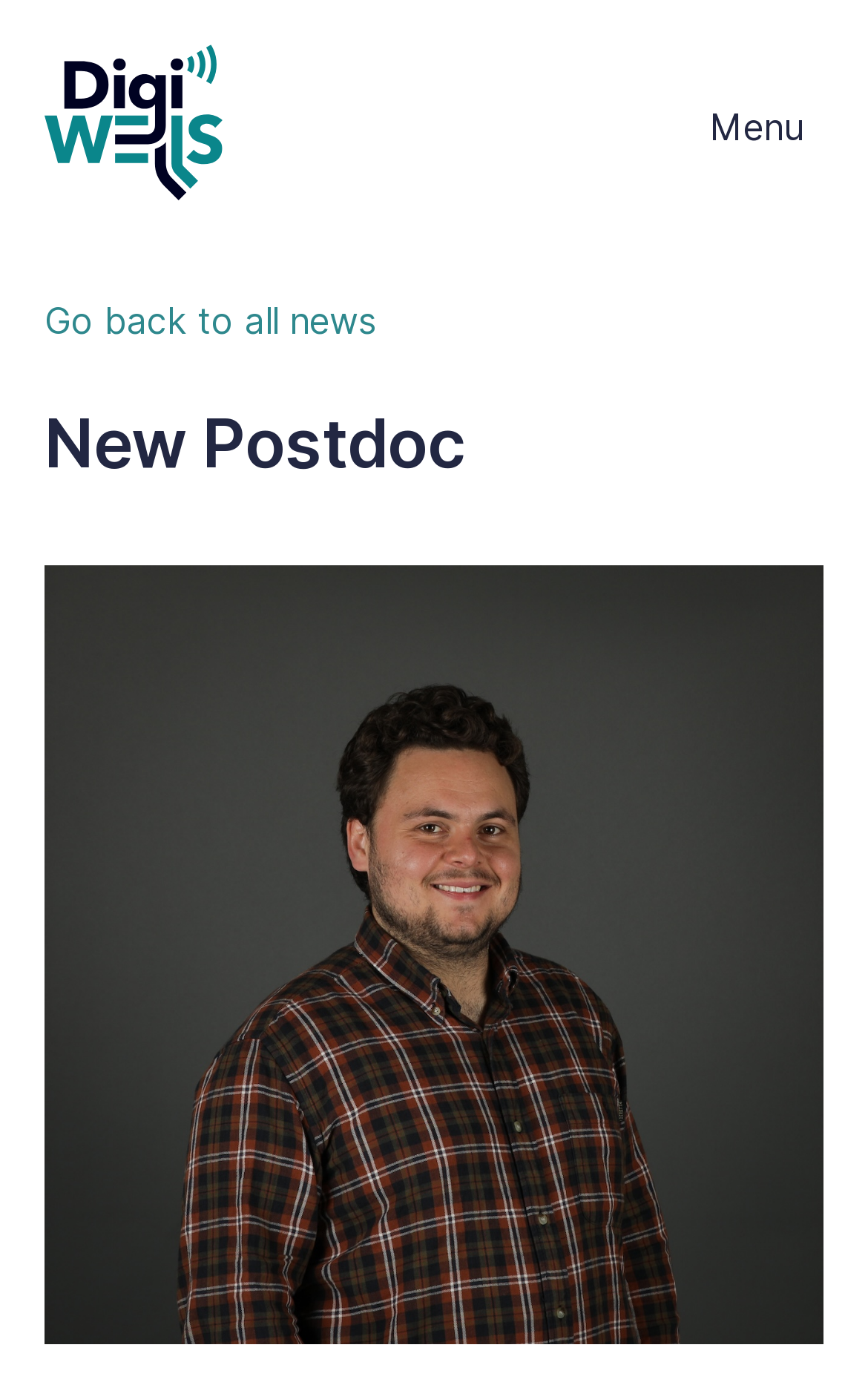Reply to the question with a brief word or phrase: Is there a menu on the webpage?

Yes